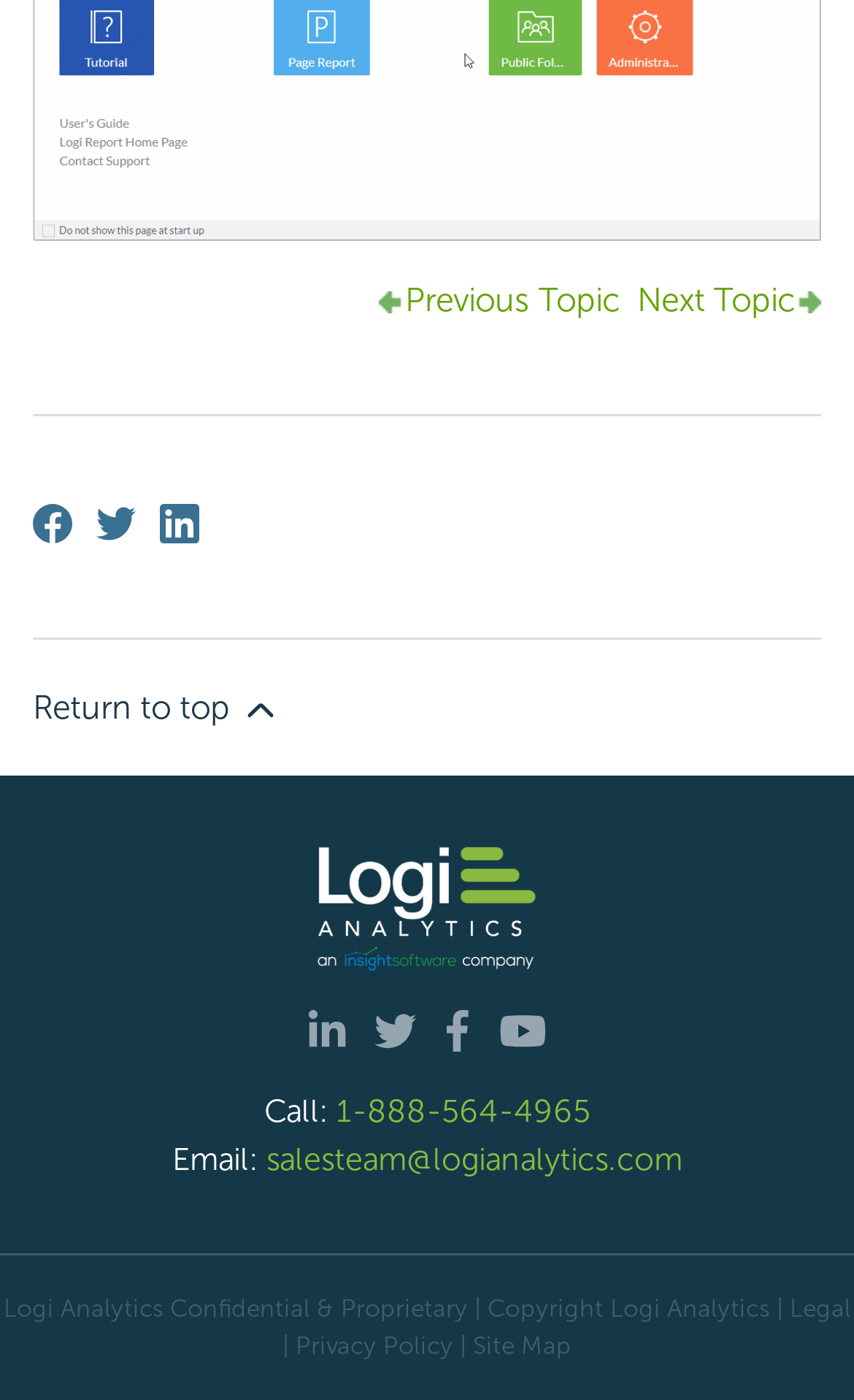What is the logo at the bottom? Look at the image and give a one-word or short phrase answer.

Logi Analytics Logo